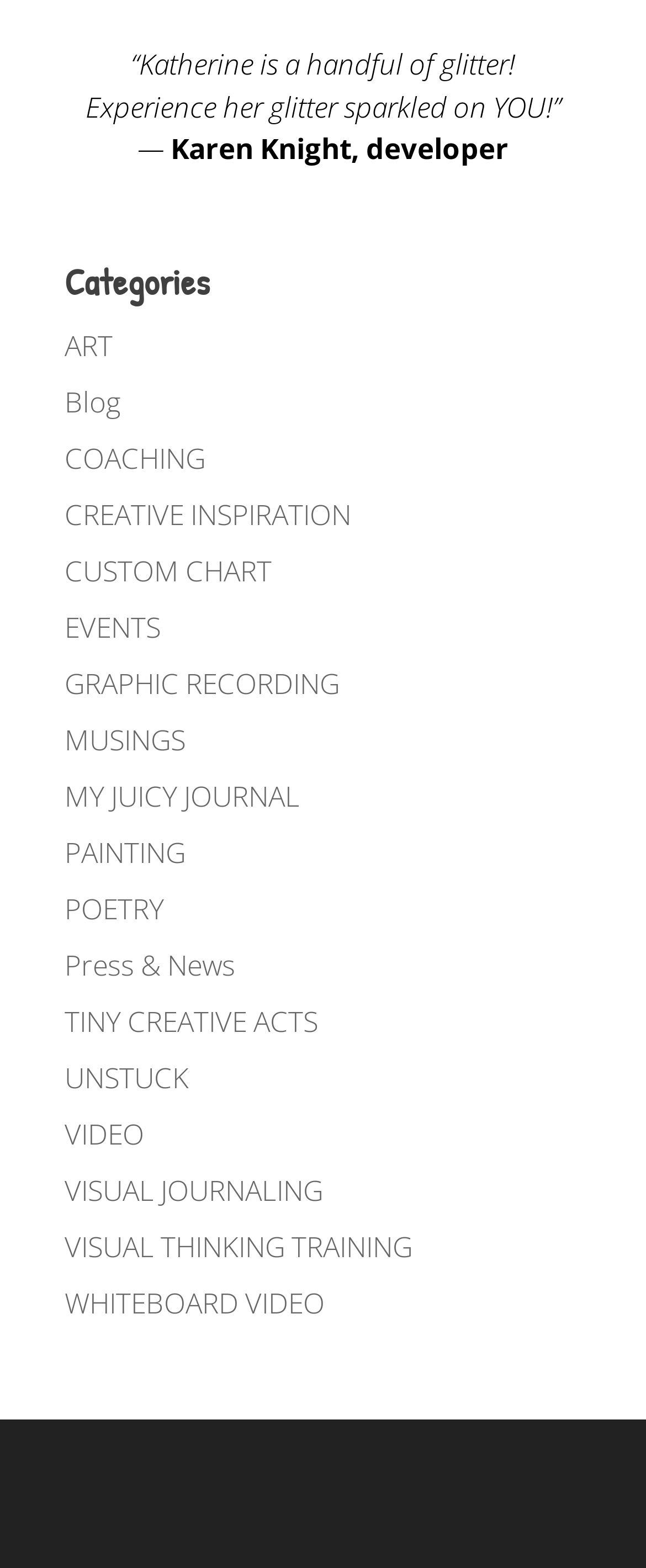Please find the bounding box coordinates of the element that you should click to achieve the following instruction: "visit COACHING page". The coordinates should be presented as four float numbers between 0 and 1: [left, top, right, bottom].

[0.1, 0.28, 0.318, 0.304]